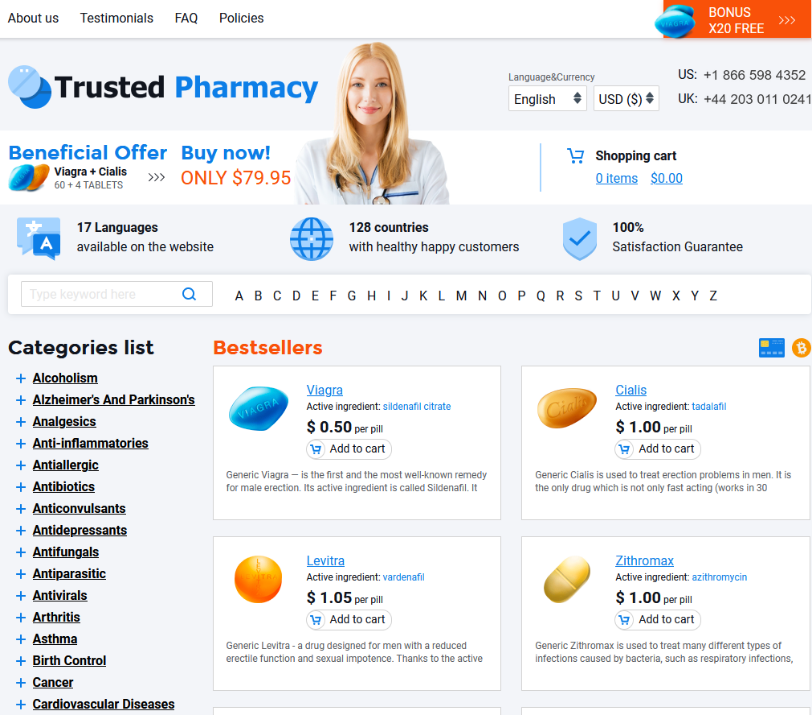Provide a brief response using a word or short phrase to this question:
What is the guarantee offered by the pharmacy?

100% Satisfaction Guarantee